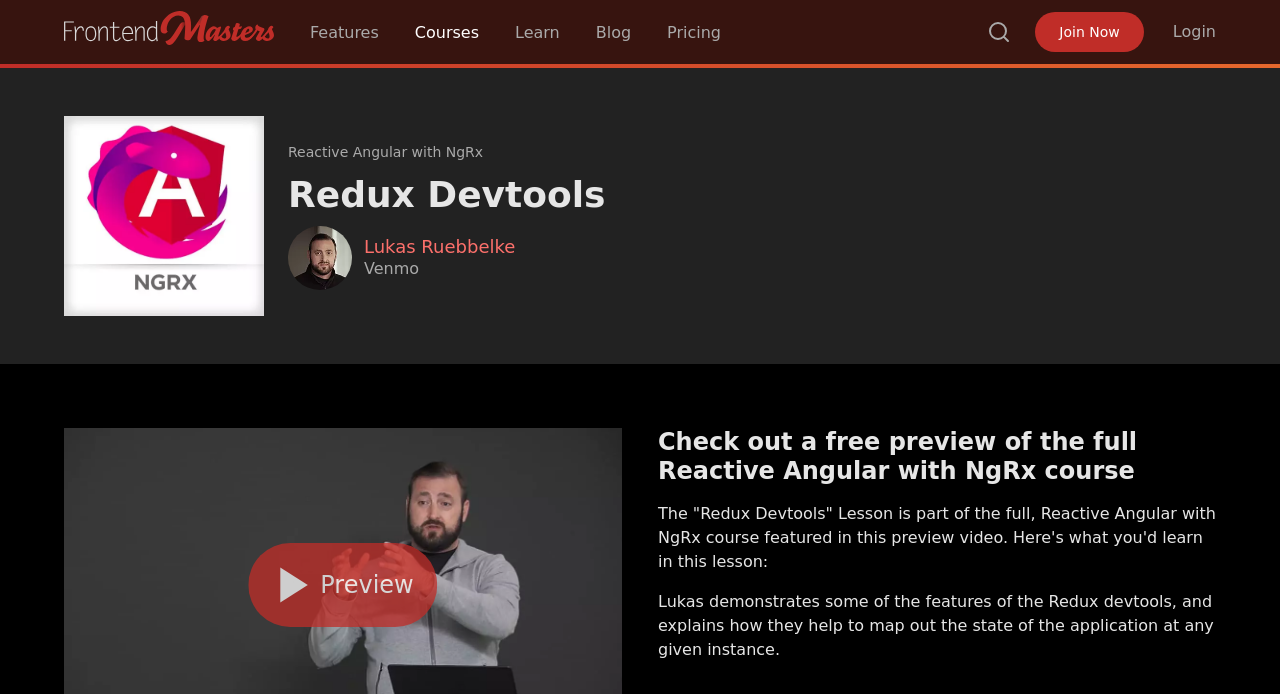Indicate the bounding box coordinates of the element that needs to be clicked to satisfy the following instruction: "Learn more about Redux Devtools". The coordinates should be four float numbers between 0 and 1, i.e., [left, top, right, bottom].

[0.225, 0.252, 0.473, 0.309]